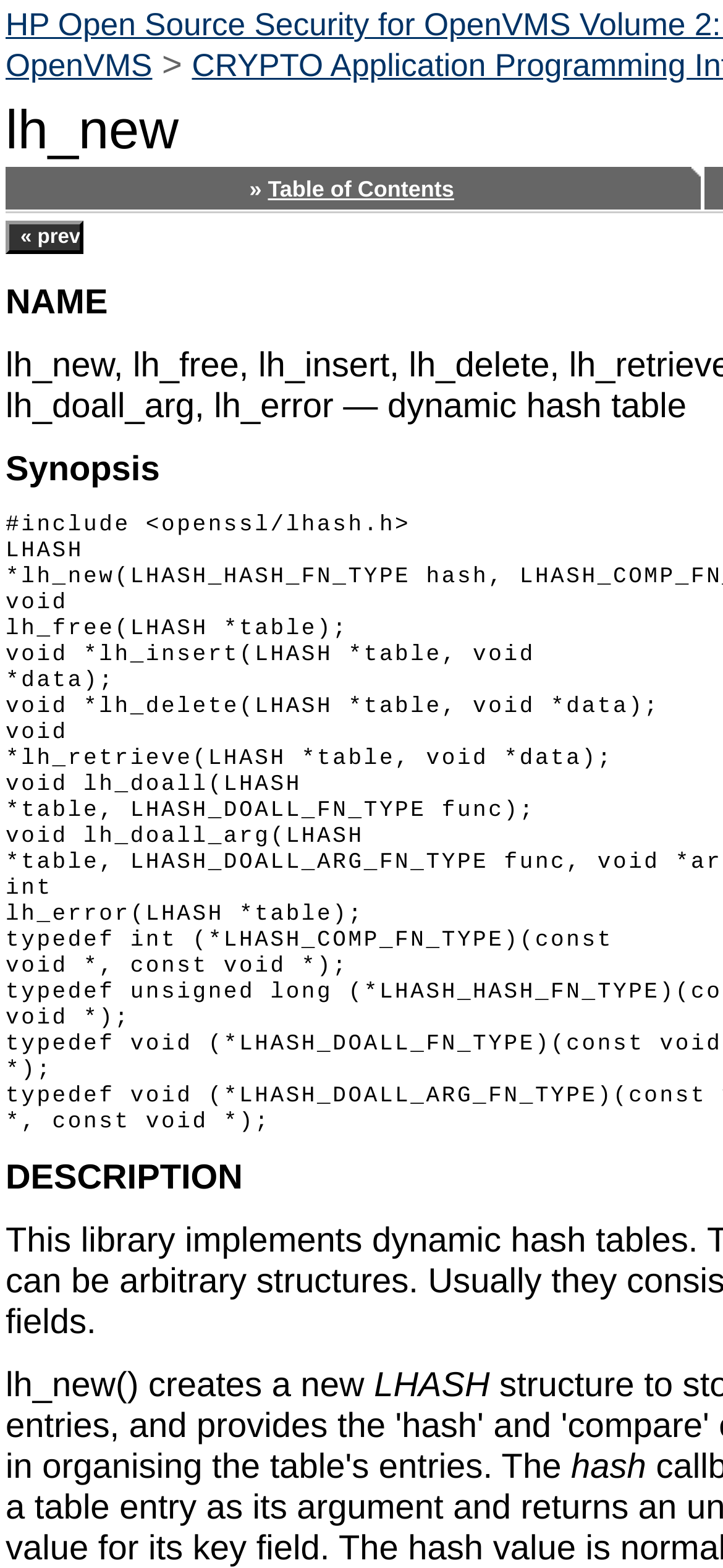What is the return type of the lh_insert function?
Provide a detailed and well-explained answer to the question.

According to the webpage, the function description of lh_insert is 'void *lh_insert(LHASH *table, void *data);'. This indicates that the return type of the lh_insert function is a pointer to void, or void *.